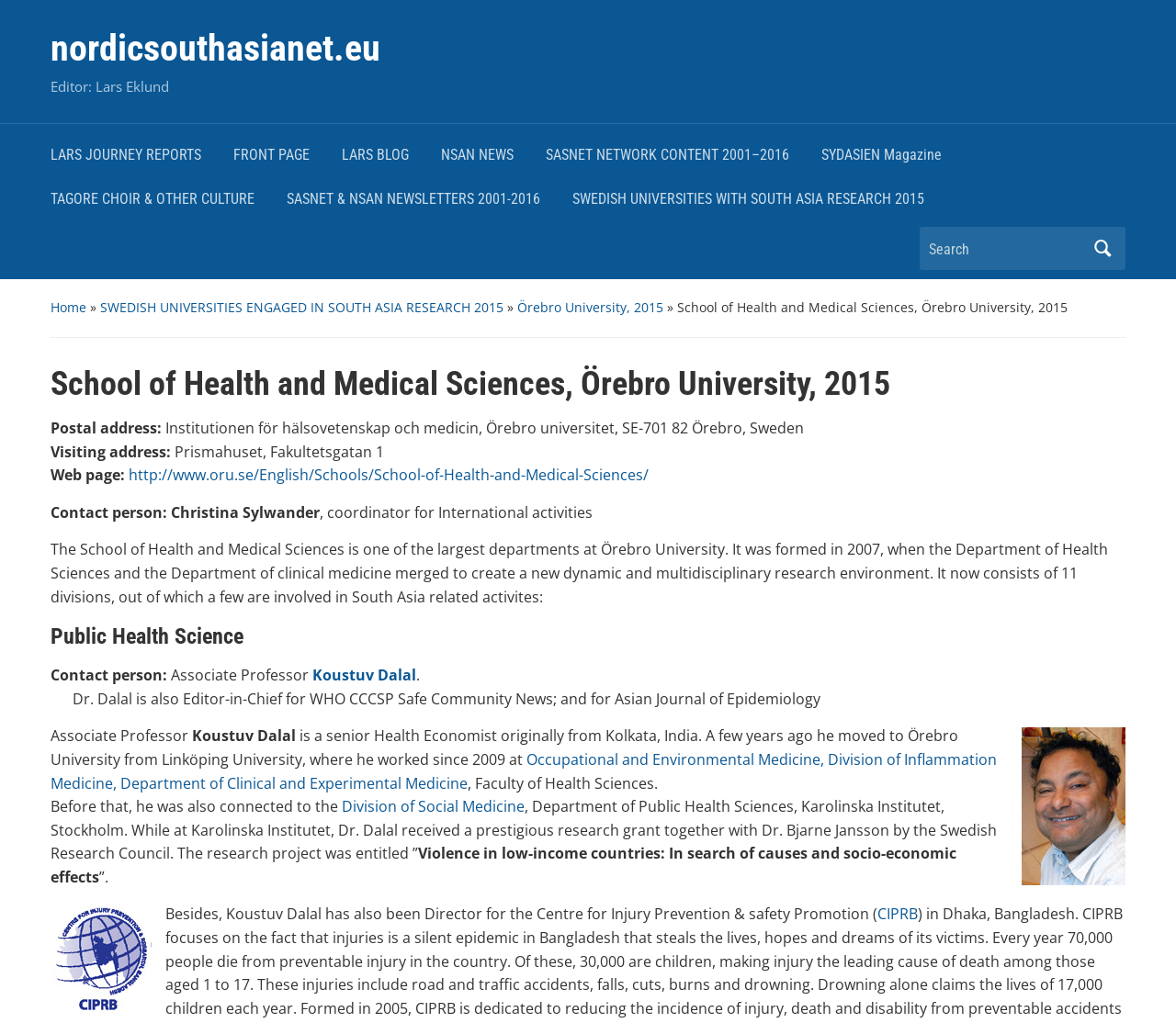Give an extensive and precise description of the webpage.

The webpage is about the School of Health and Medical Sciences at Örebro University, Sweden, with a focus on its international activities, particularly in South Asia. At the top, there is a heading with the title "nordicsouthasianet.eu" and a link to the same. Below this, there is a section with links to various pages, including "LARS JOURNEY REPORTS", "FRONT PAGE", "LARS BLOG", and others.

To the right of this section, there is a search bar with a button and a link to the "Home" page. Below this, there is a section with the title "School of Health and Medical Sciences, Örebro University, 2015" and some information about the school, including its postal and visiting addresses, web page, and contact person.

The main content of the page is divided into sections, each with a heading. The first section is about the school's background, stating that it was formed in 2007 and consists of 11 divisions, some of which are involved in South Asia-related activities. The next section is about the Department of Public Health Science, with information about a contact person, Associate Professor Koustuv Dalal, who is also the Editor-in-Chief of WHO CCCSP Safe Community News and Asian Journal of Epidemiology.

The page also provides information about Dr. Dalal's background, including his work experience at Linköping University and Karolinska Institutet, and his research projects, such as "Violence in low-income countries: In search of causes and socio-economic effects". Additionally, there is a mention of his role as Director for the Centre for Injury Prevention & safety Promotion (CIPRB).